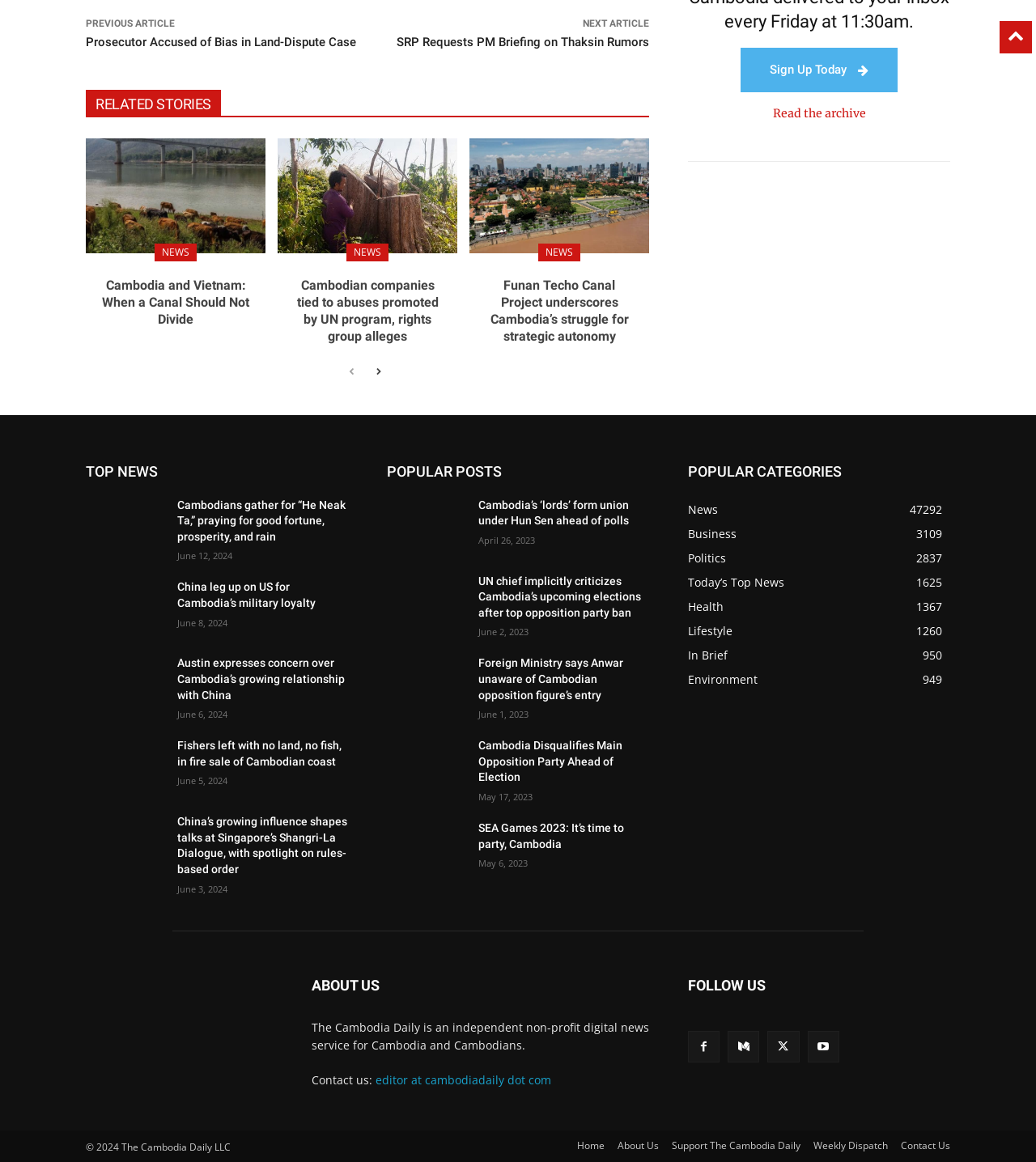Answer the question using only a single word or phrase: 
What is the date of the article 'Fishers left with no land, no fish, in fire sale of Cambodian coast'?

June 5, 2024